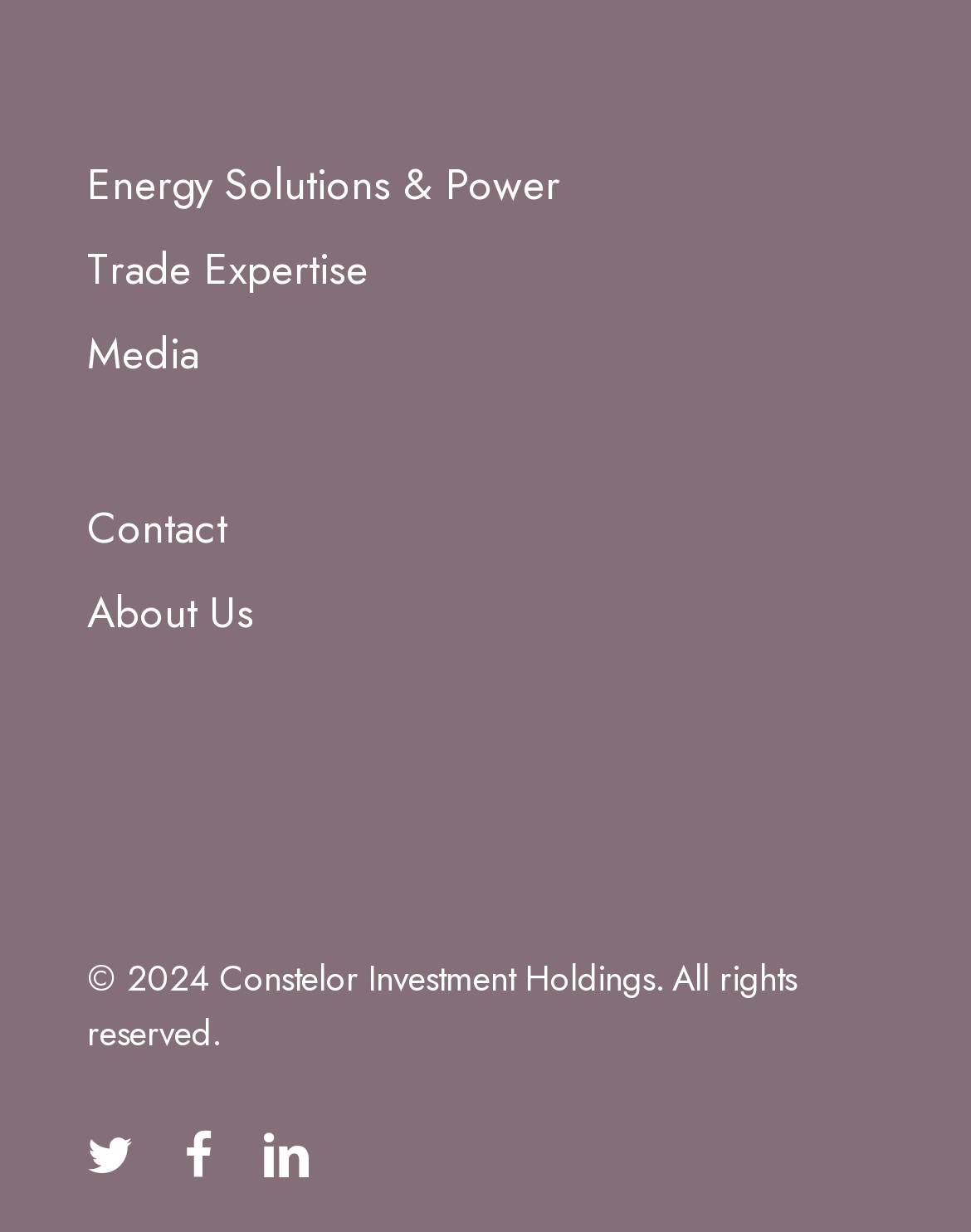Refer to the image and provide a thorough answer to this question:
How many main navigation menu items are there?

I counted the number of main navigation menu items, which are 'Energy Solutions & Power', 'Trade Expertise', 'Media', 'Contact', and 'About Us', so there are 5 main navigation menu items.